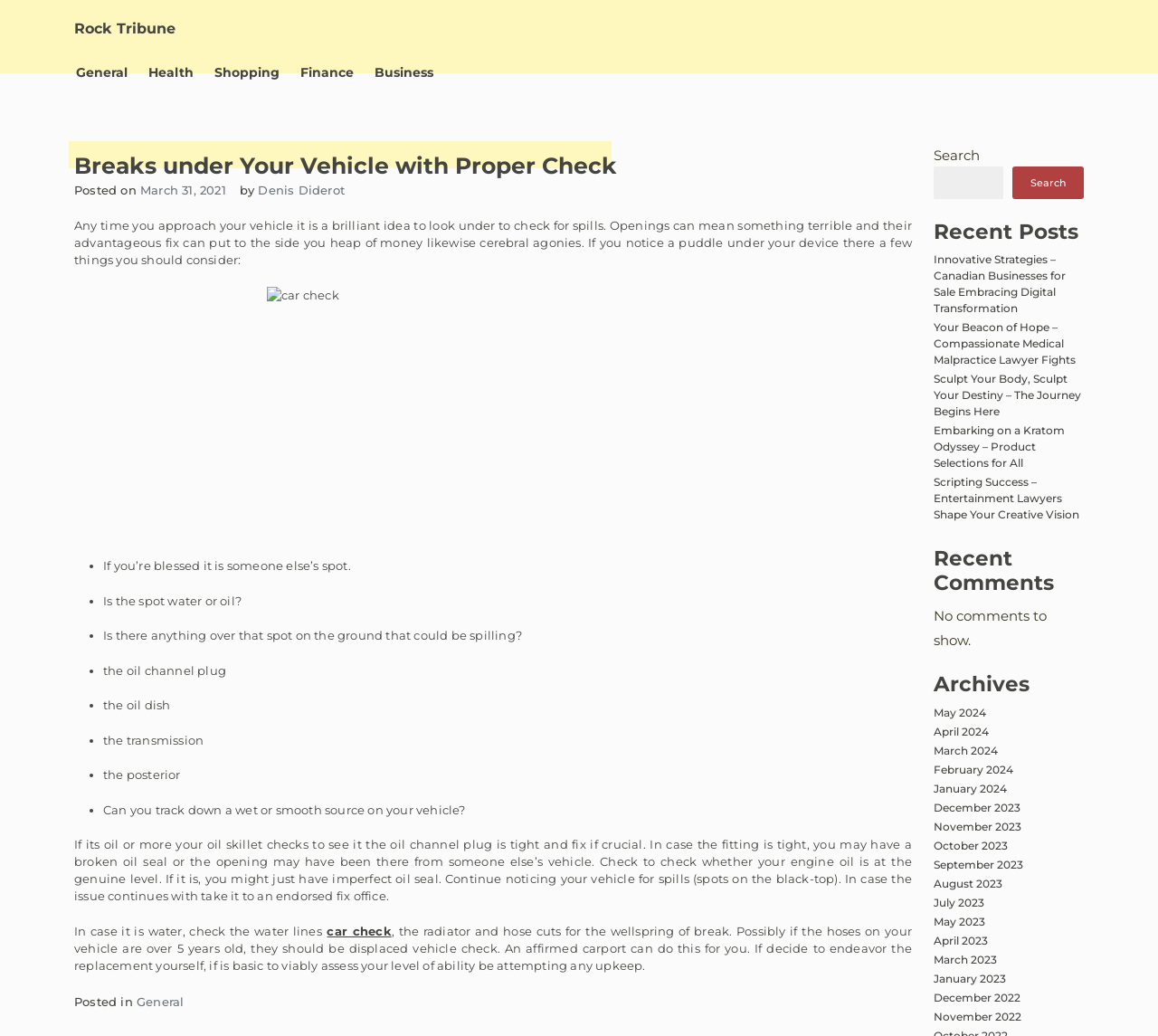How many categories are there in the top navigation menu?
Use the screenshot to answer the question with a single word or phrase.

6